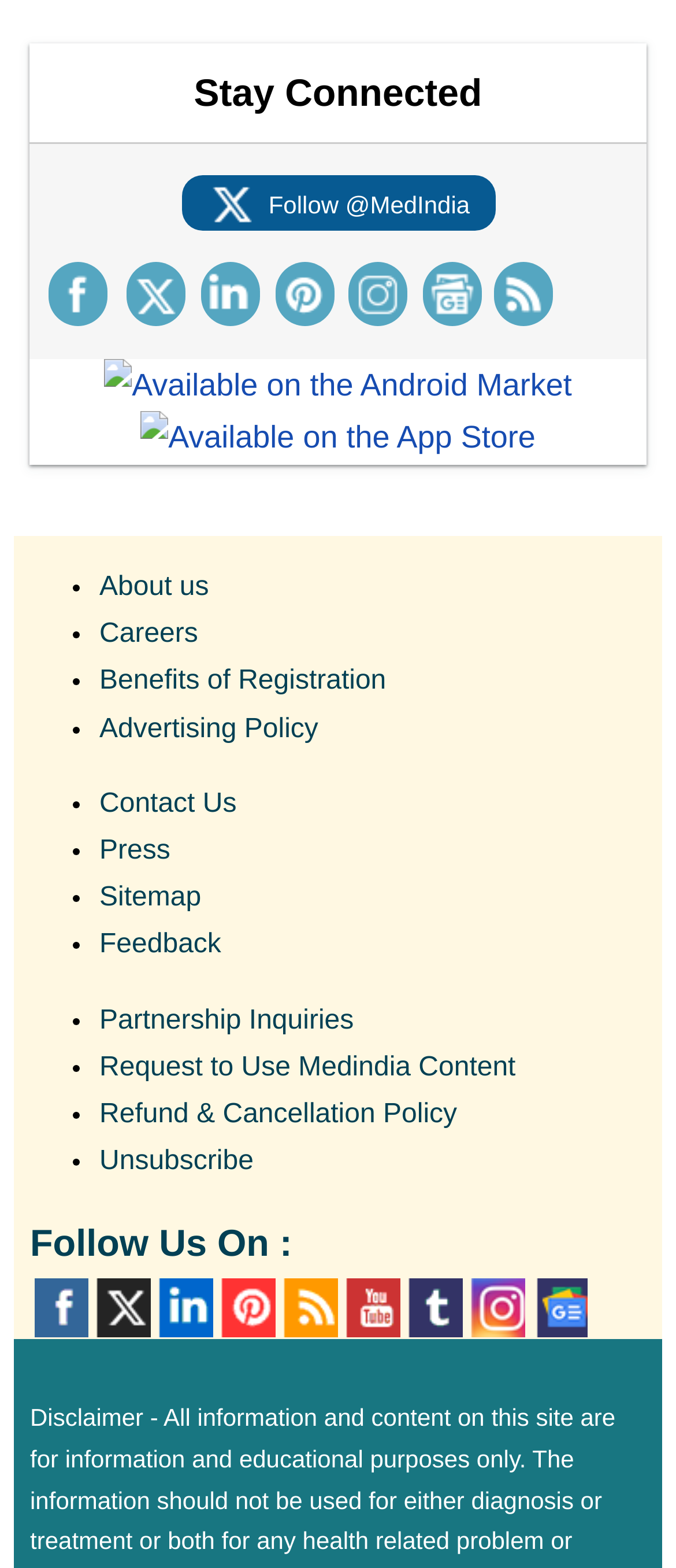Please specify the bounding box coordinates of the clickable region necessary for completing the following instruction: "Download on the Android Market". The coordinates must consist of four float numbers between 0 and 1, i.e., [left, top, right, bottom].

[0.154, 0.234, 0.846, 0.257]